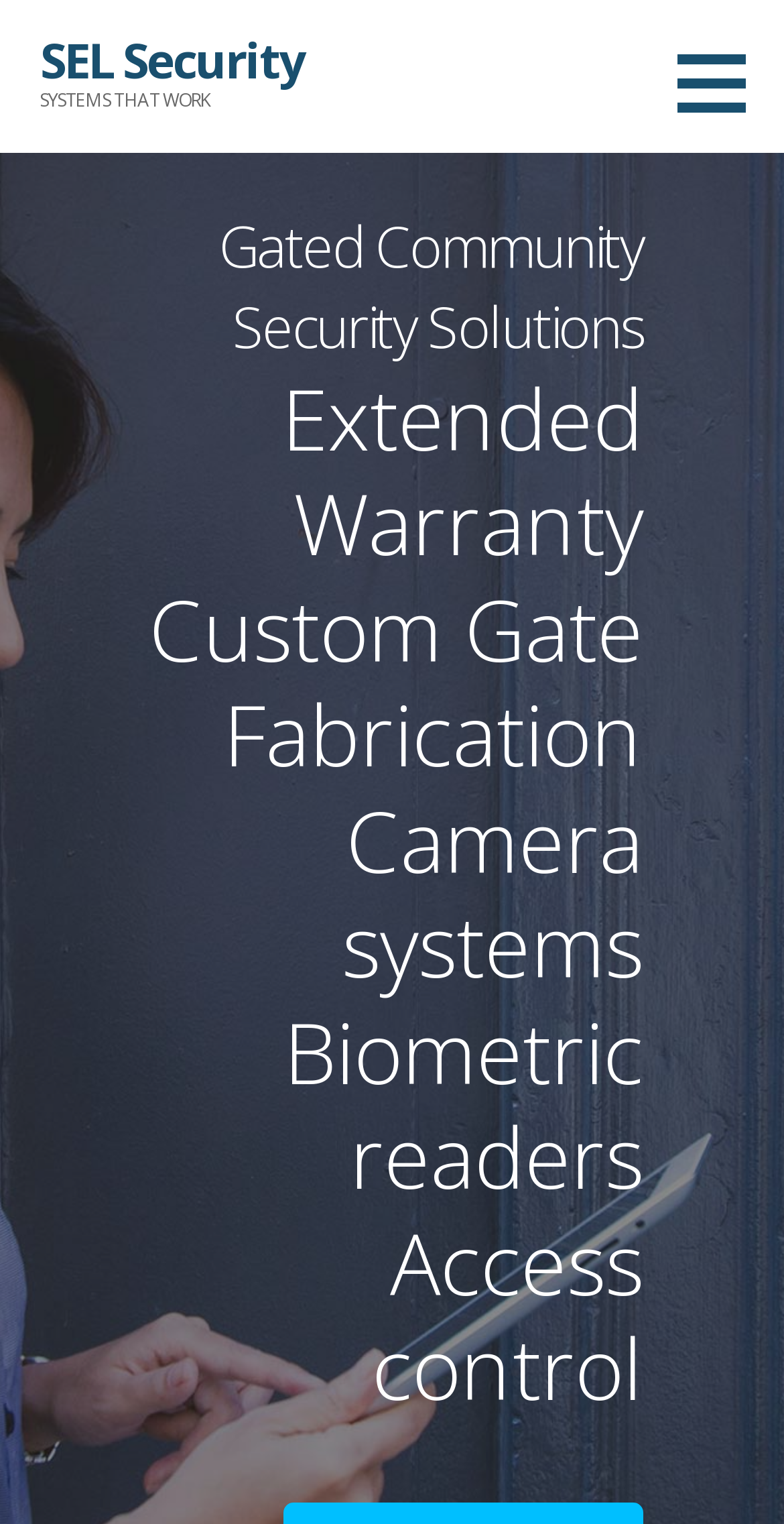Provide a one-word or short-phrase answer to the question:
Do they offer biometric readers?

Yes